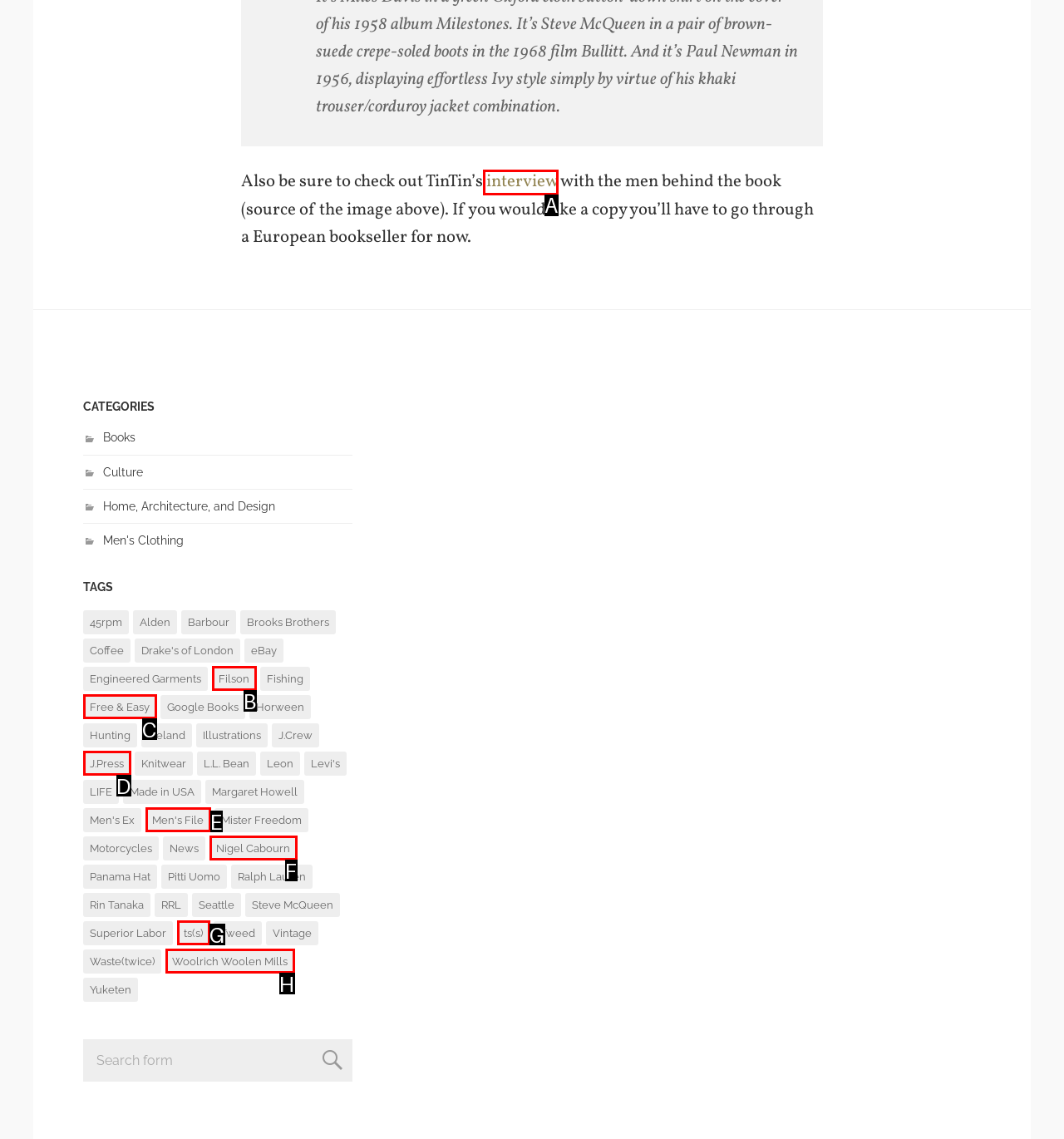Determine the HTML element that best matches this description: Free & Easy from the given choices. Respond with the corresponding letter.

C